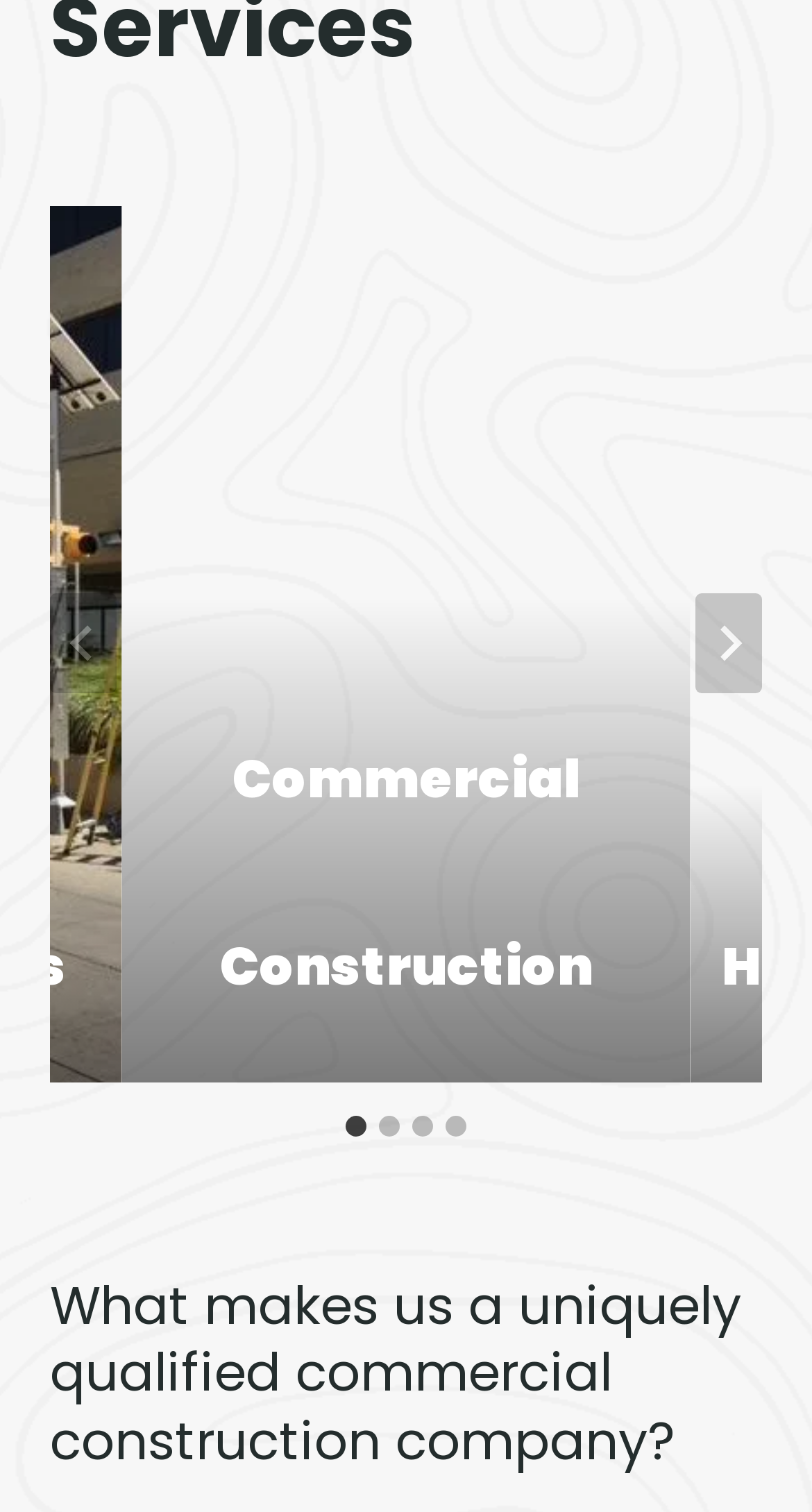Identify the bounding box for the UI element that is described as follows: "Partners".

None